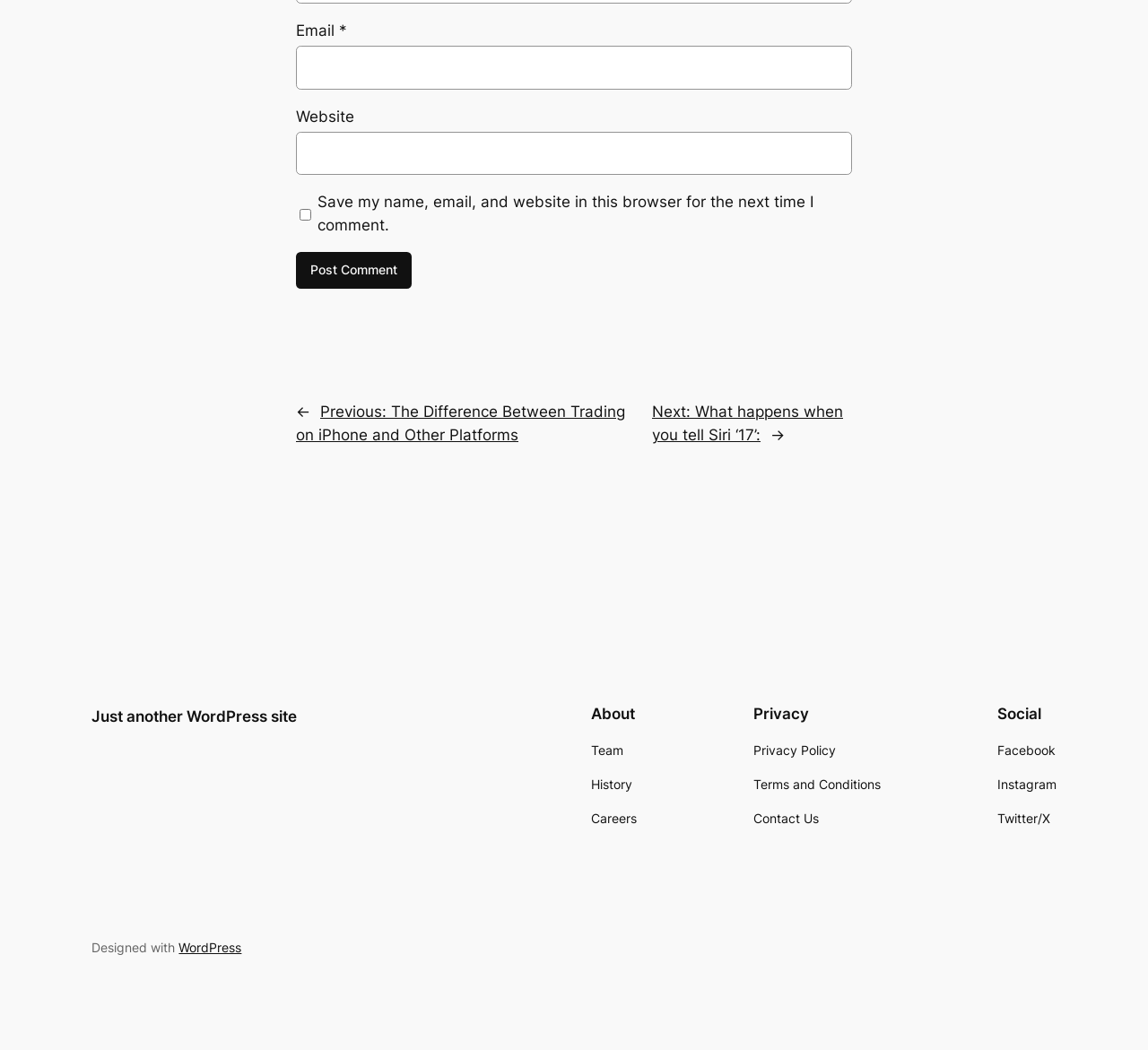Pinpoint the bounding box coordinates of the area that must be clicked to complete this instruction: "Click Post Comment".

[0.258, 0.24, 0.359, 0.275]